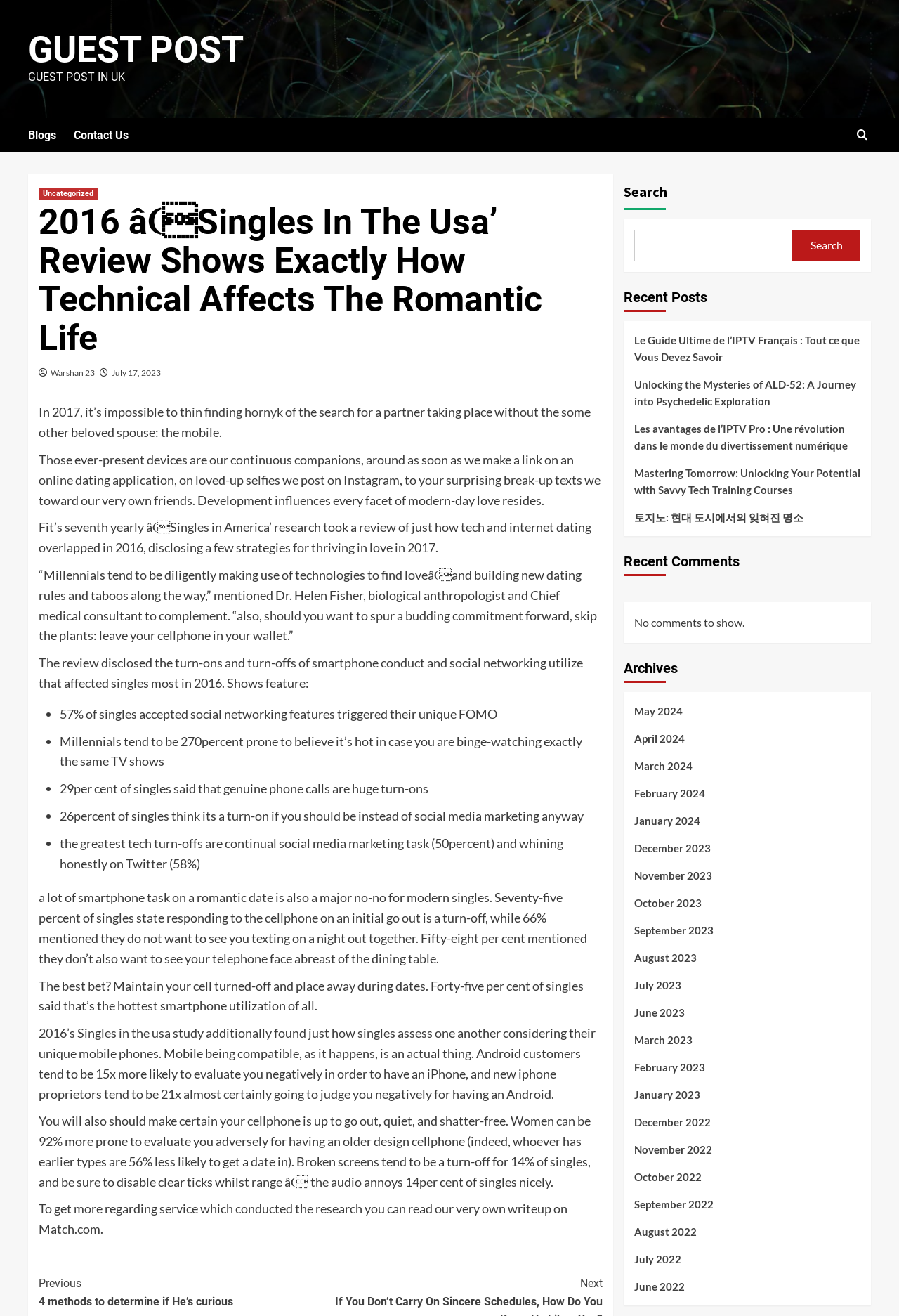Identify the main title of the webpage and generate its text content.

2016 âSingles In The Usa’ Review Shows Exactly How Technical Affects The Romantic Life